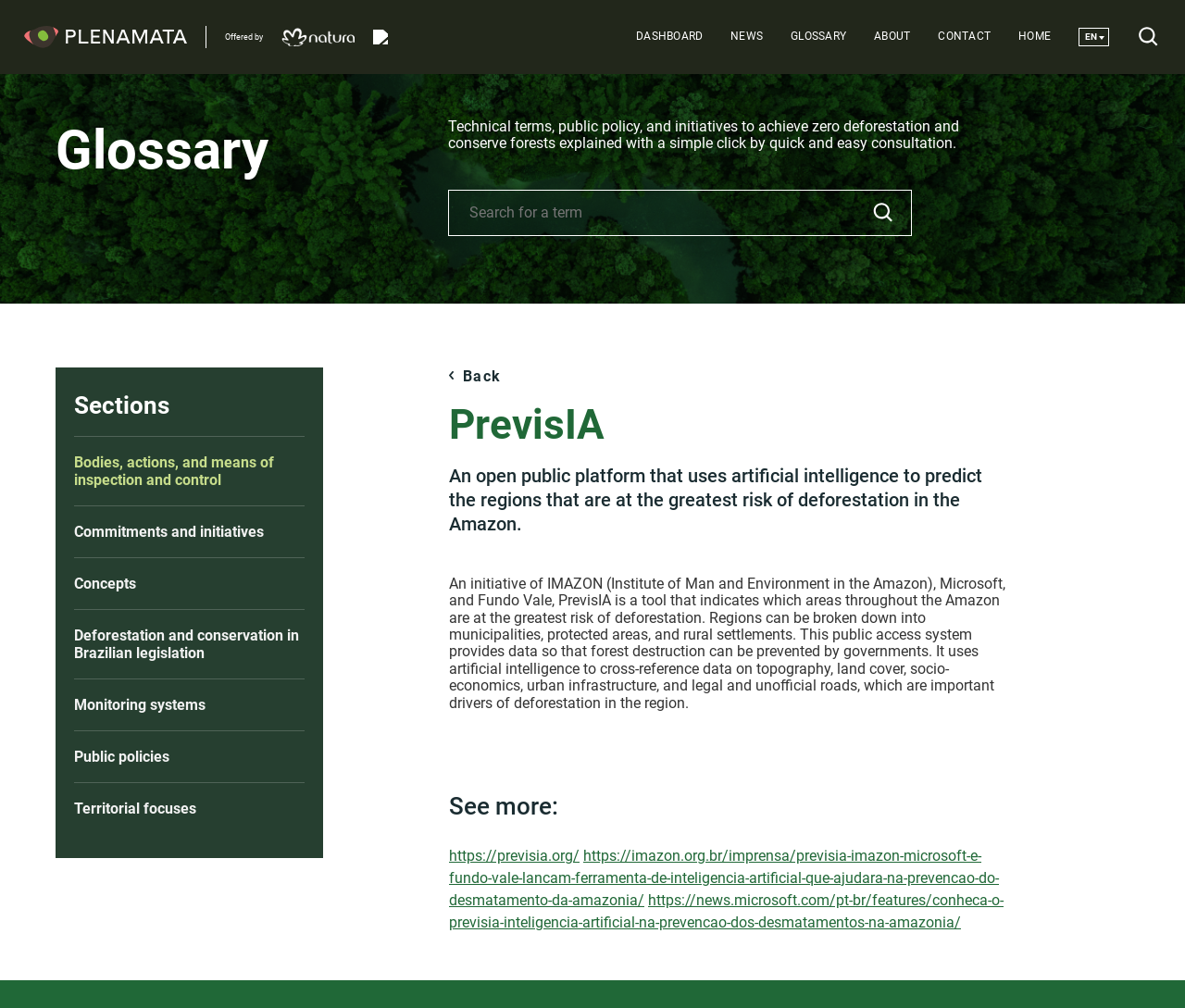Find and indicate the bounding box coordinates of the region you should select to follow the given instruction: "Visit the PrevisIA website".

[0.379, 0.84, 0.489, 0.858]